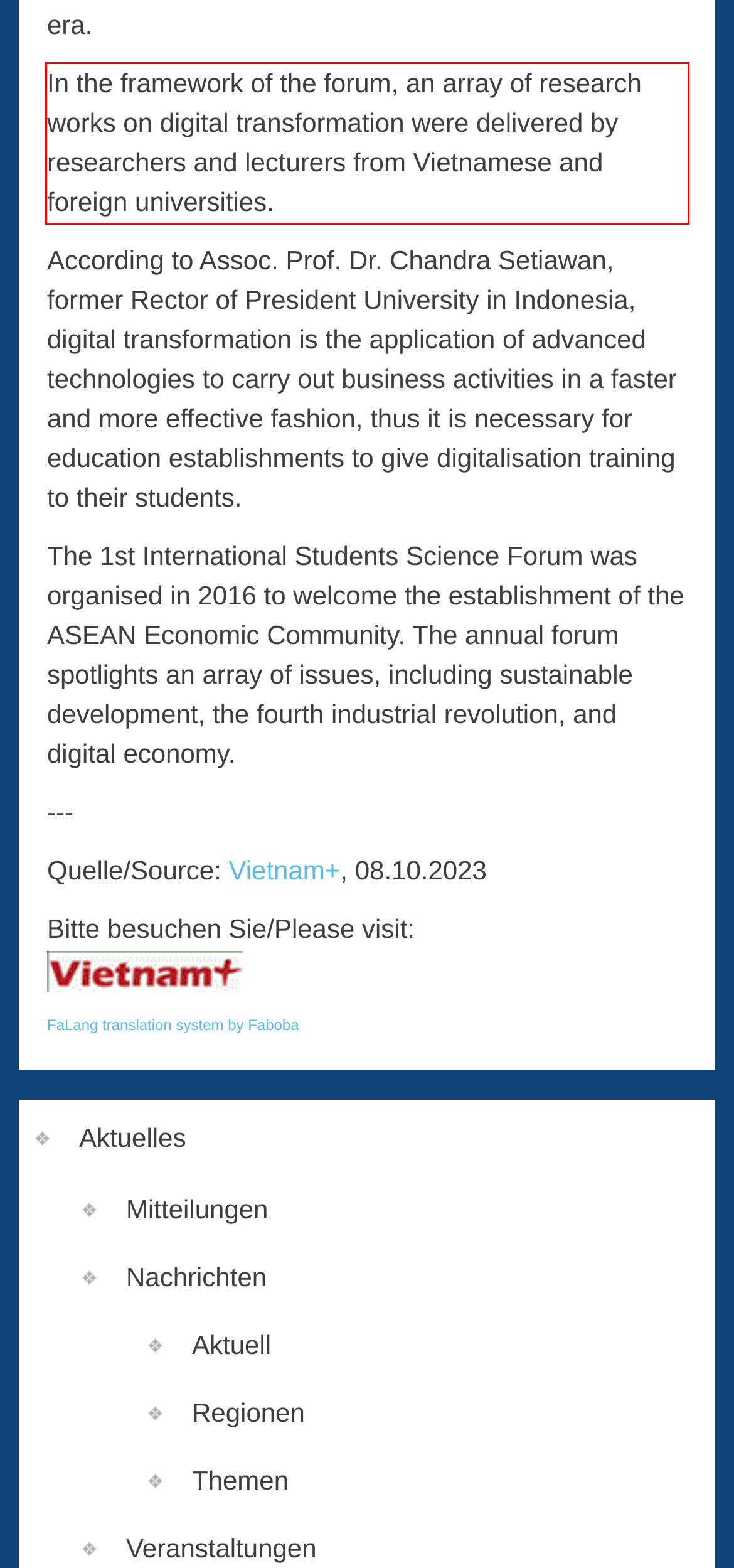Perform OCR on the text inside the red-bordered box in the provided screenshot and output the content.

In the framework of the forum, an array of research works on digital transformation were delivered by researchers and lecturers from Vietnamese and foreign universities.